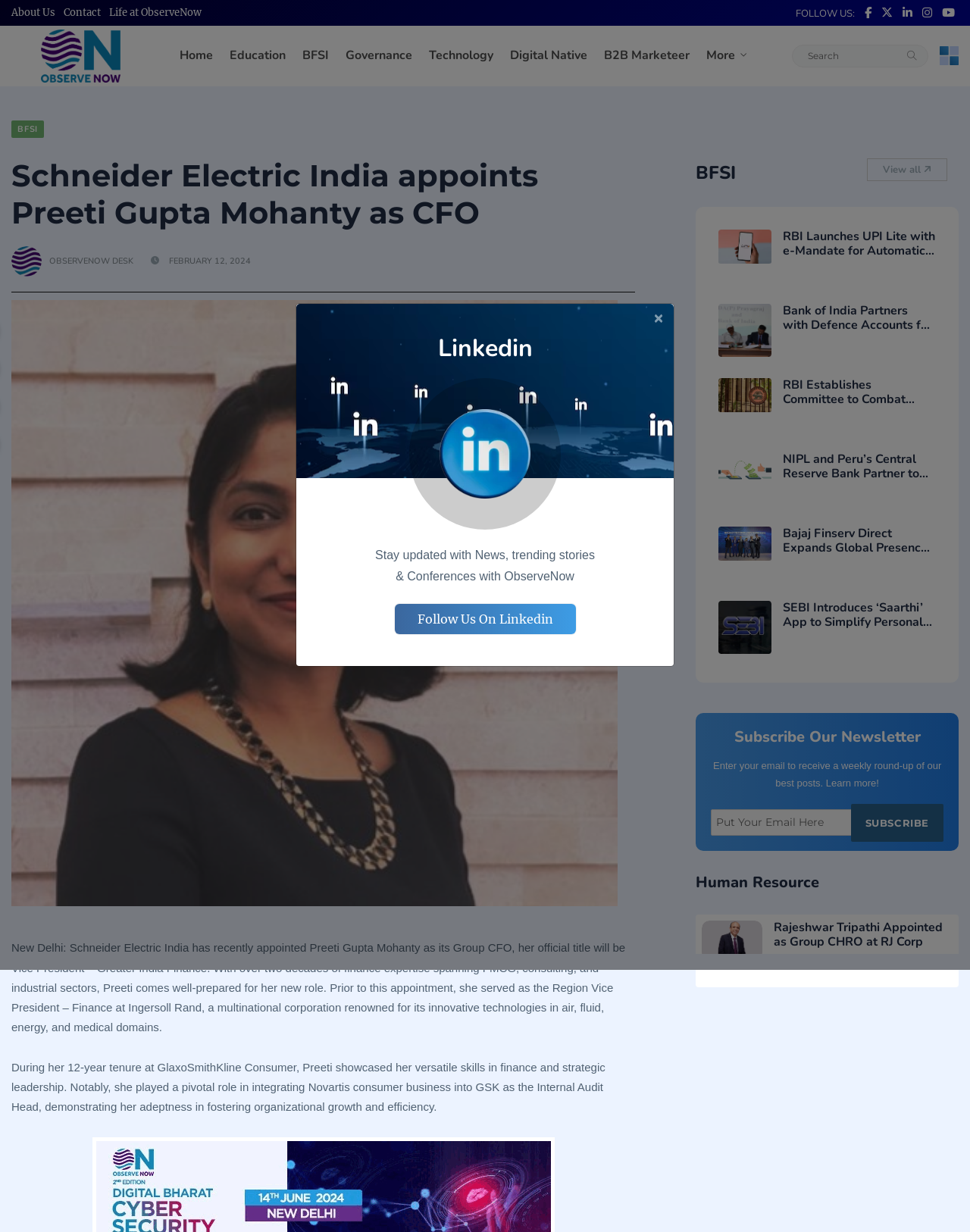Specify the bounding box coordinates of the area to click in order to execute this command: 'click the link to Sapotaceae simple english wikipedia'. The coordinates should consist of four float numbers ranging from 0 to 1, and should be formatted as [left, top, right, bottom].

None